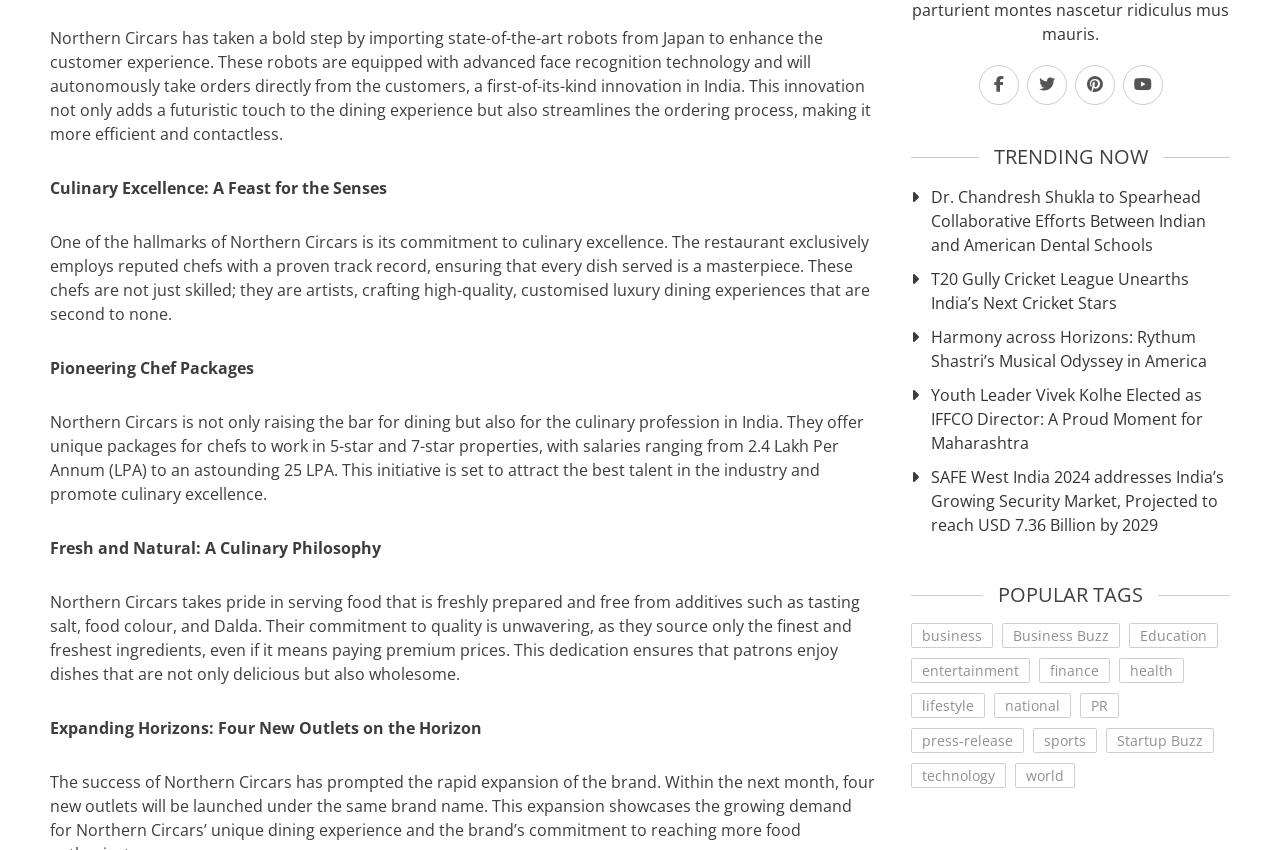Please indicate the bounding box coordinates for the clickable area to complete the following task: "Check the POPULAR TAGS section". The coordinates should be specified as four float numbers between 0 and 1, i.e., [left, top, right, bottom].

[0.768, 0.678, 0.905, 0.721]